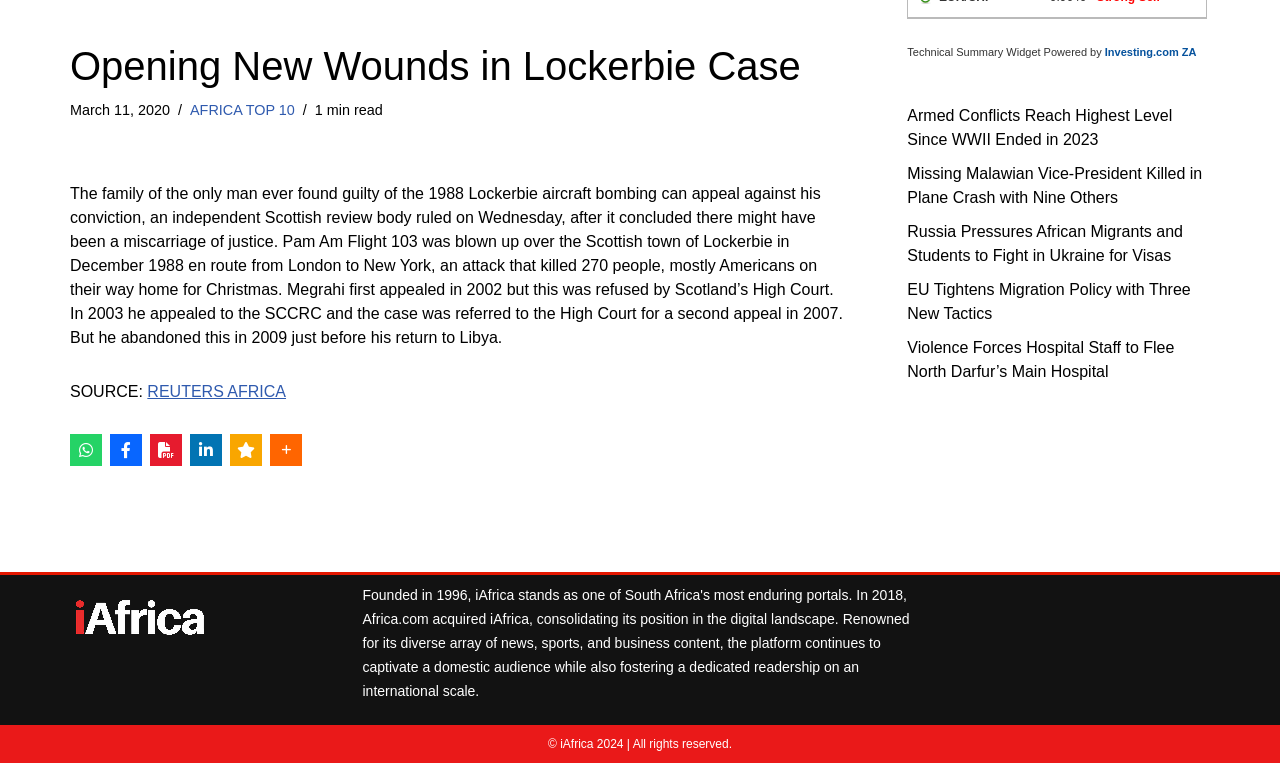Using the format (top-left x, top-left y, bottom-right x, bottom-right y), provide the bounding box coordinates for the described UI element. All values should be floating point numbers between 0 and 1: title="More share links"

[0.211, 0.568, 0.236, 0.61]